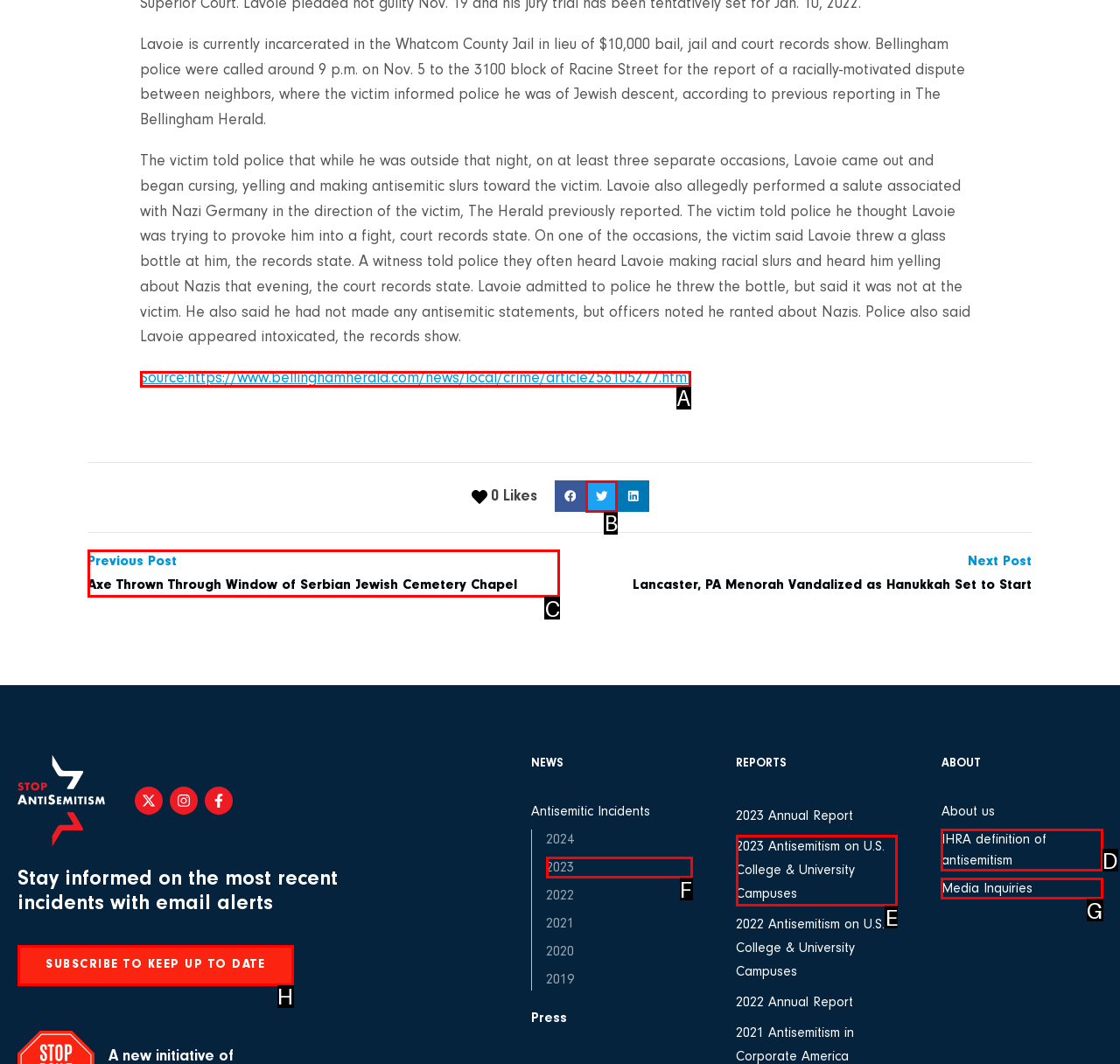Choose the option that best matches the element: IHRA definition of antisemitism
Respond with the letter of the correct option.

D